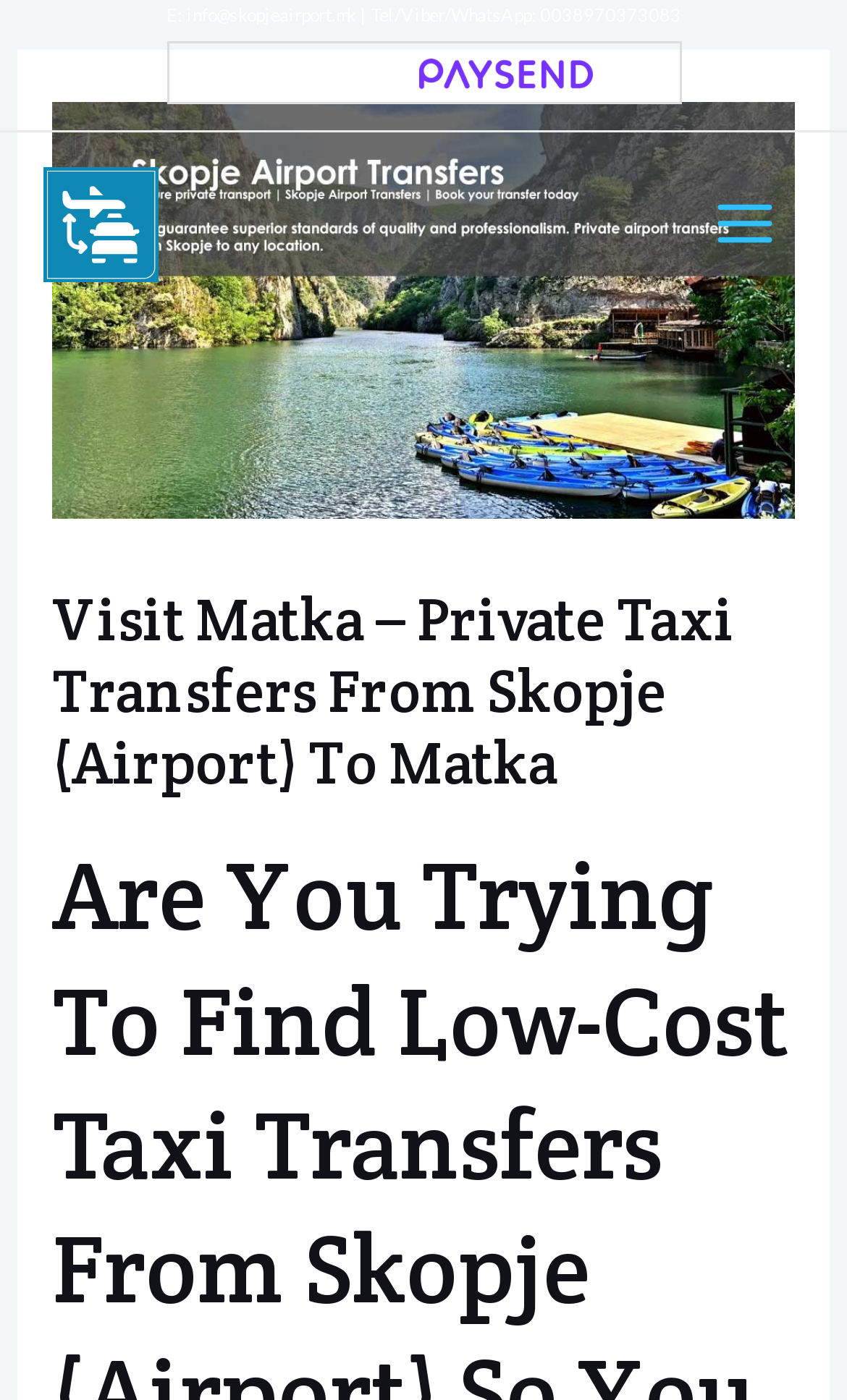Give an extensive and precise description of the webpage.

The webpage appears to be a service provider's website, specifically offering private taxi transfers from Skopje Airport to Matka. 

At the top left, there is a contact information section, which includes an email address, phone number, and a mention of online payments being possible via a certain method. 

Below this section, there is a prominent link to "Skopje Airport Transfers" on the left side, and a "MAIN MENU" button on the right side, which is currently not expanded. 

The main content of the webpage is headed by a title "Visit Matka – Private Taxi Transfers From Skopje (Airport) To Matka", which is centered at the top of the page. 

There is an image associated with the "MAIN MENU" button, but its content is not described. 

The webpage seems to be focused on providing a service, and the overall layout is organized to facilitate user interaction, with clear and concise information about the service being offered.